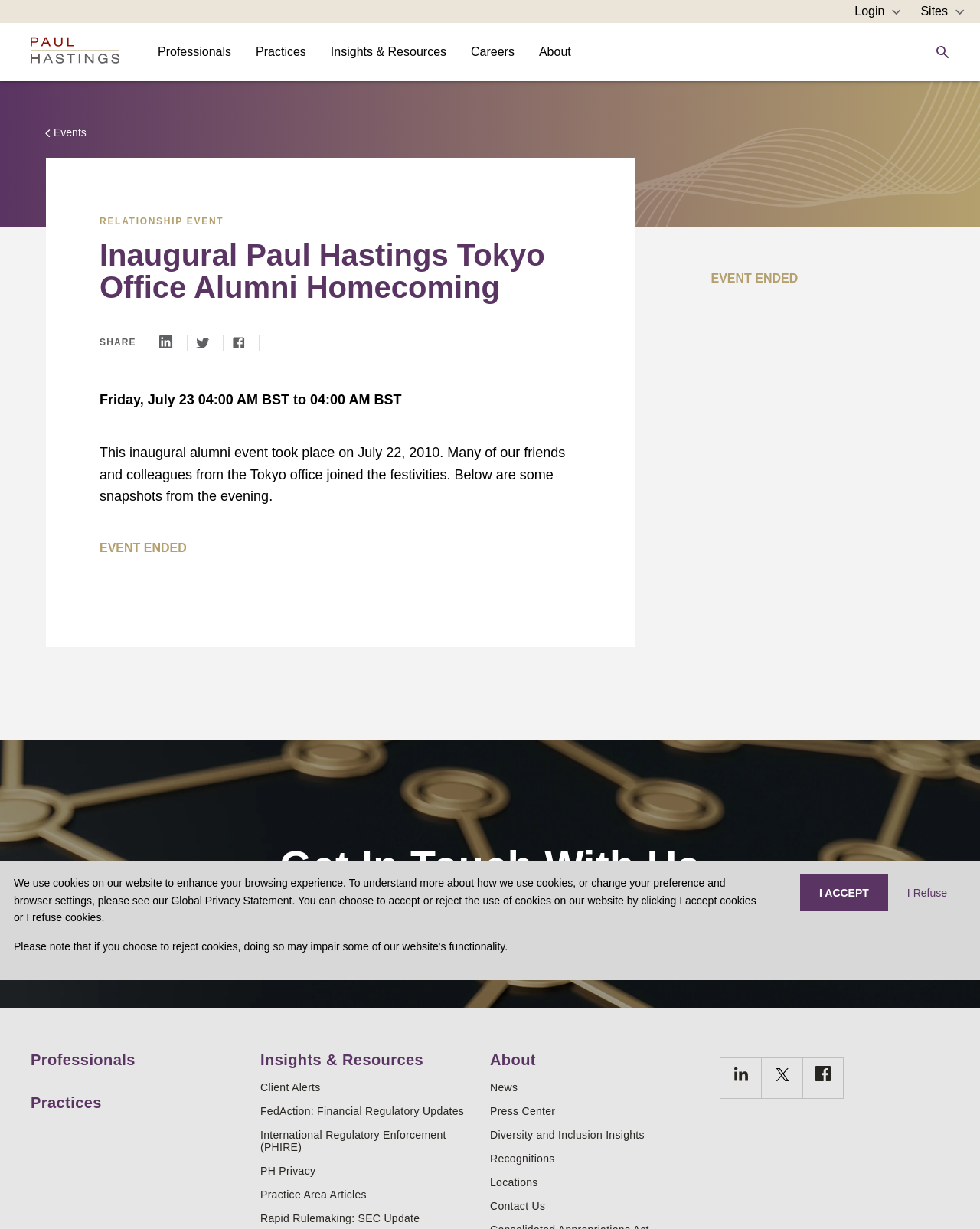Generate the text content of the main heading of the webpage.

Inaugural Paul Hastings Tokyo Office Alumni Homecoming